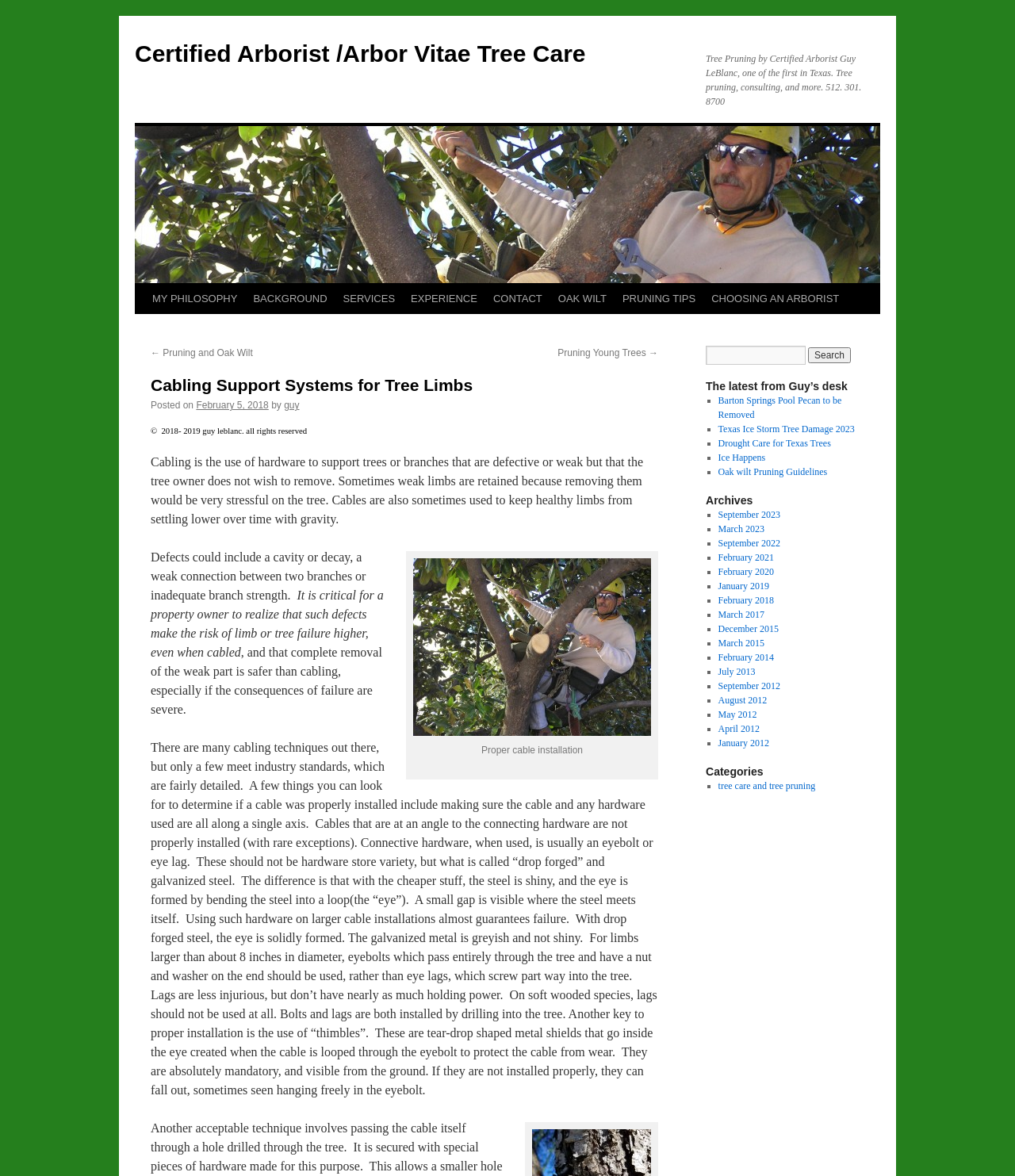Respond with a single word or phrase to the following question: What is the importance of 'thimbles' in cable installation?

Protect cable from wear